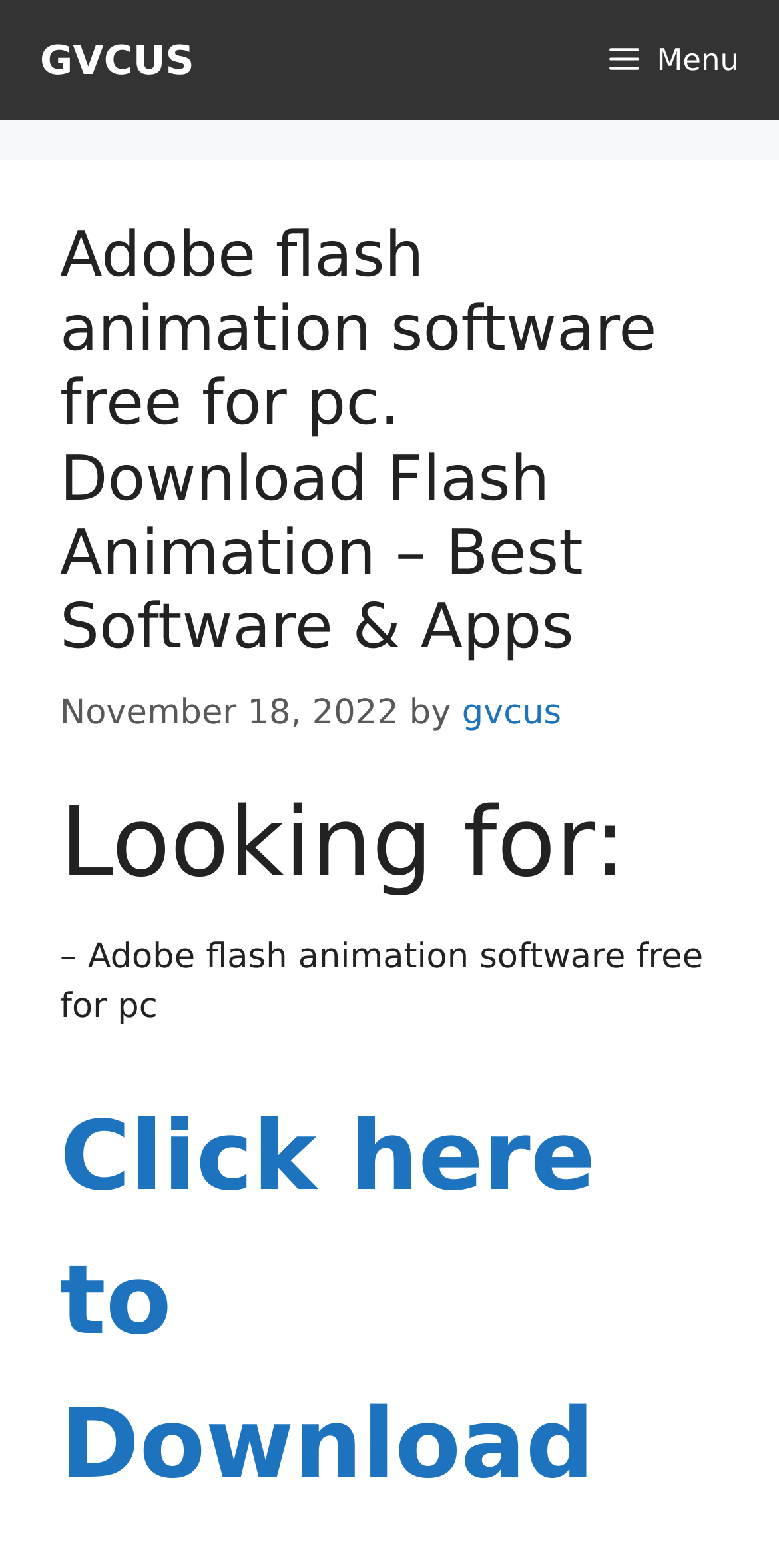Give a concise answer of one word or phrase to the question: 
What is the date of the article?

November 18, 2022